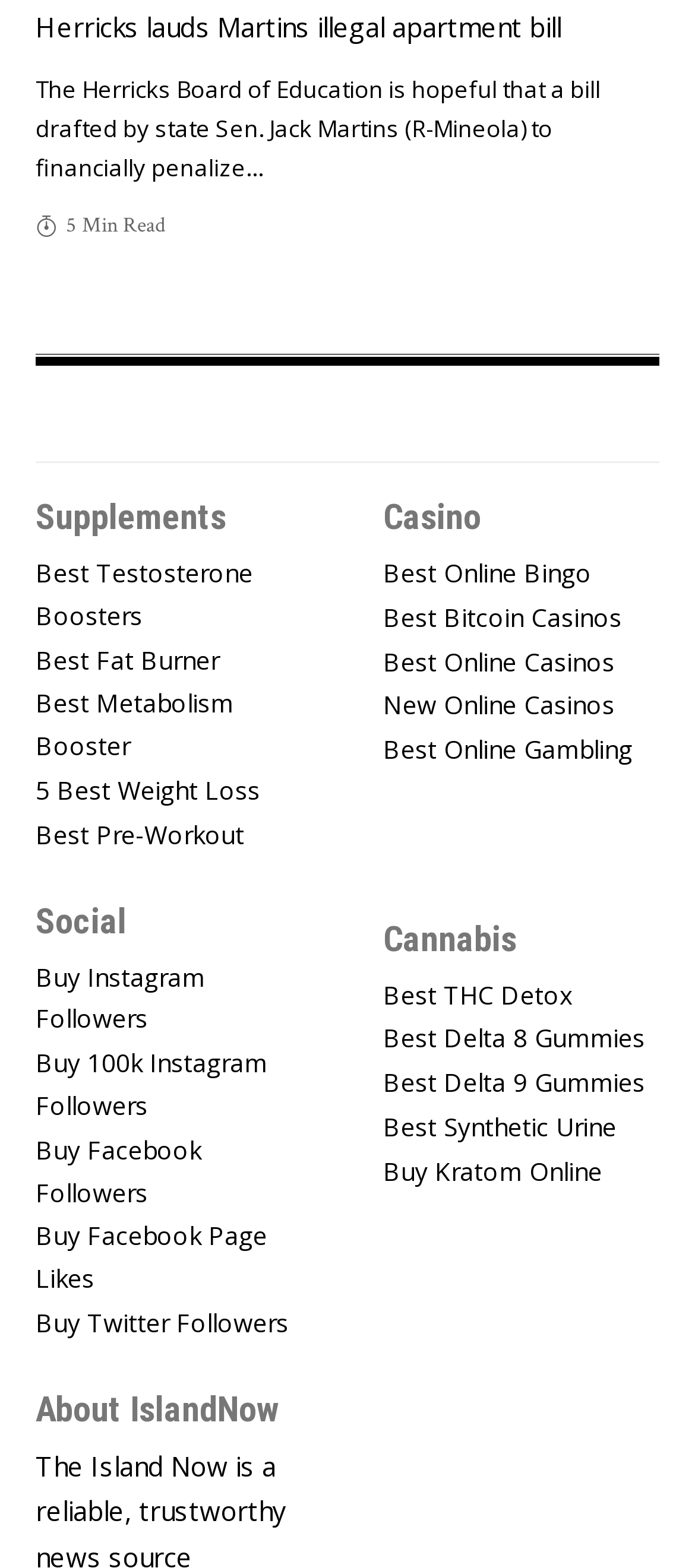What is the category of the link 'Buy Instagram Followers'?
Please craft a detailed and exhaustive response to the question.

I found the category of the link 'Buy Instagram Followers' by looking at the heading element with the text 'Social' which is located above the link with a bounding box coordinate of [0.051, 0.575, 0.182, 0.598].